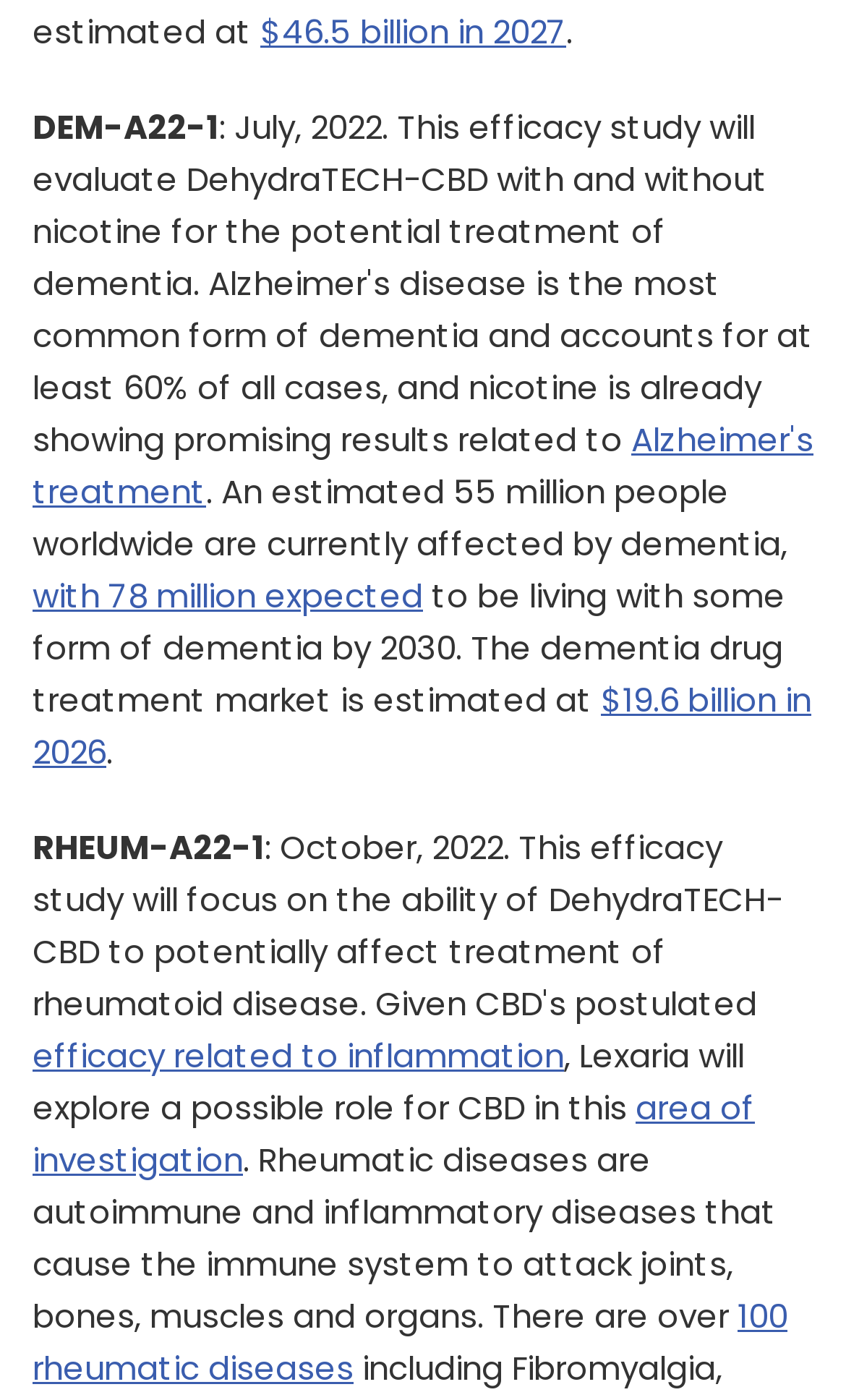Determine the bounding box coordinates for the UI element described. Format the coordinates as (top-left x, top-left y, bottom-right x, bottom-right y) and ensure all values are between 0 and 1. Element description: Mobile

None